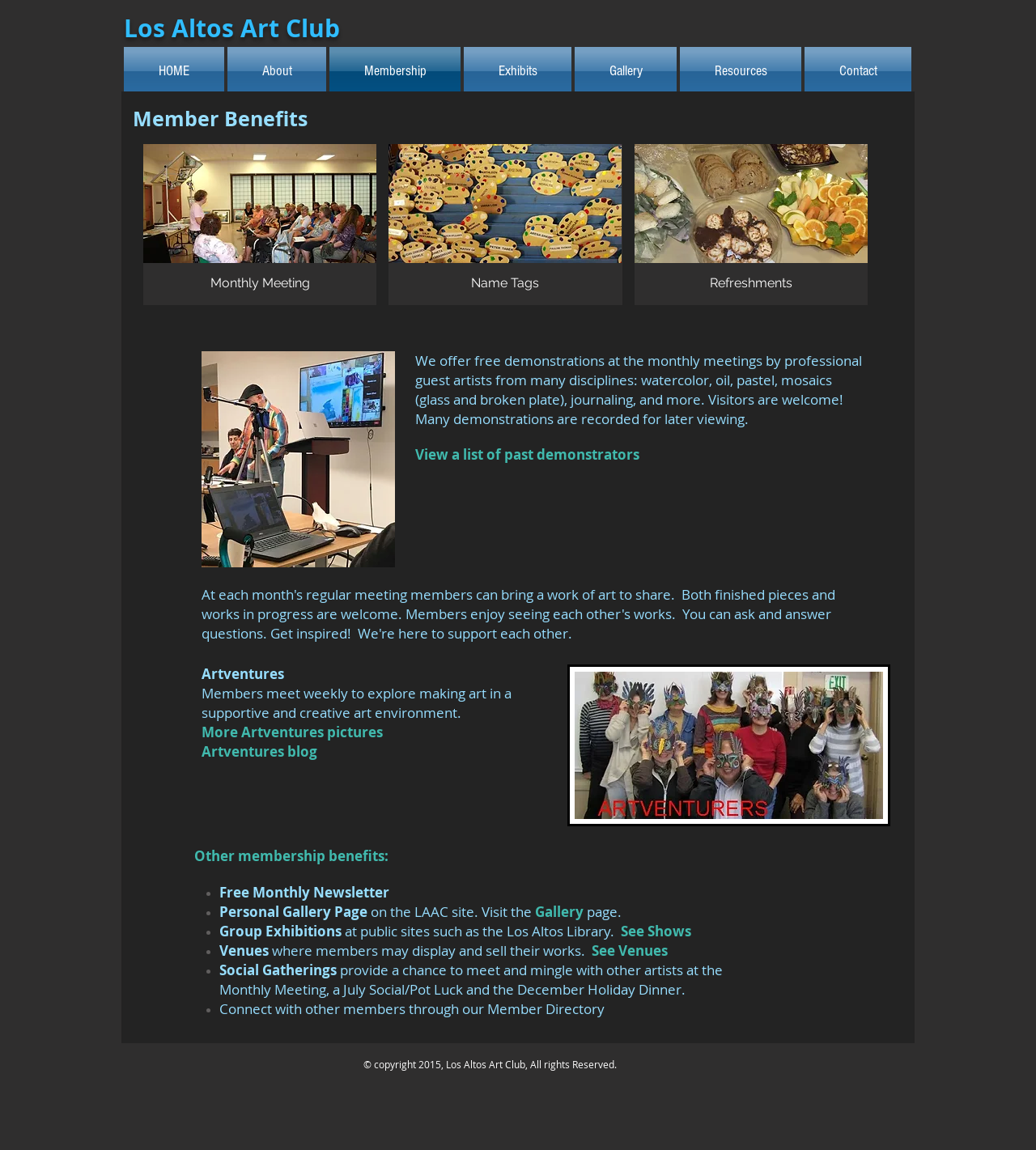Identify the bounding box for the UI element described as: "Name Tagspress to zoom". Ensure the coordinates are four float numbers between 0 and 1, formatted as [left, top, right, bottom].

[0.375, 0.125, 0.601, 0.265]